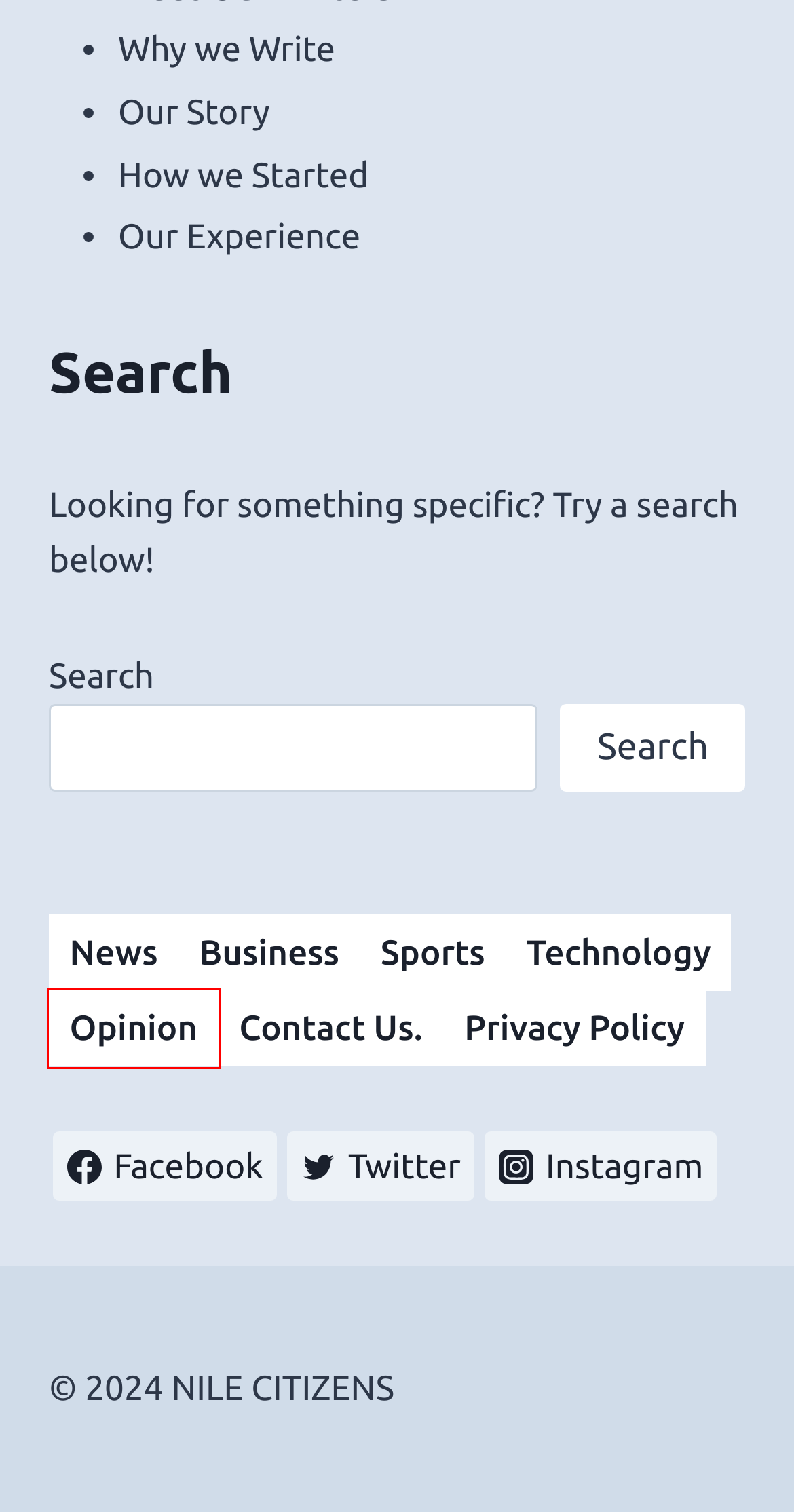You are provided with a screenshot of a webpage that has a red bounding box highlighting a UI element. Choose the most accurate webpage description that matches the new webpage after clicking the highlighted element. Here are your choices:
A. Privacy Policy -
B. Contact Us. -
C. Business Archives -
D. Opinion Archives -
E. Technology Archives -
F. Iran launches hundreds of missiles, drones in first direct attack on Israel. -
G. Pakistan Court Suspends Imran Khan's Jail Sentence in State Gifts Case -
H. Sports Archives -

D